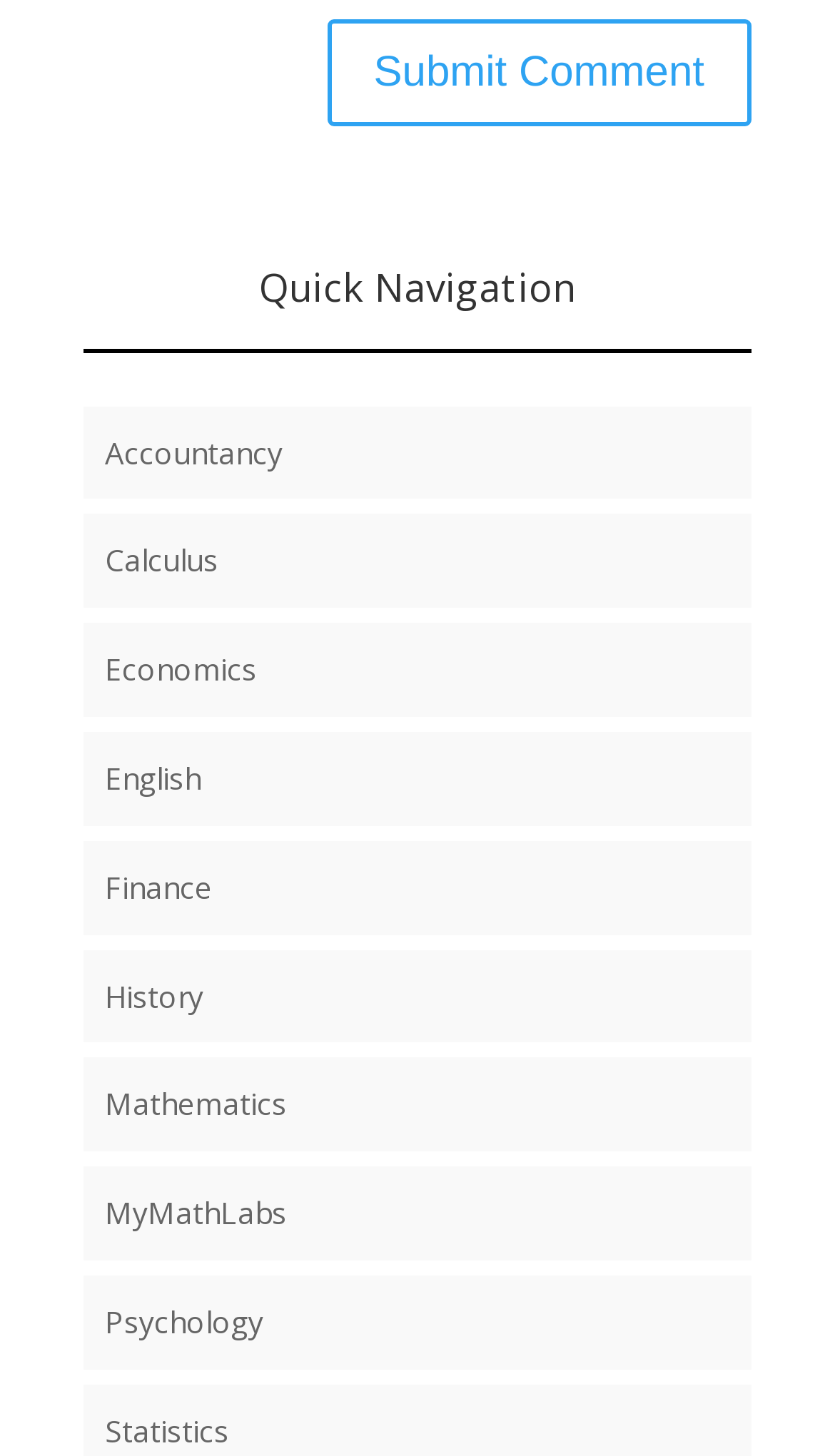Identify the bounding box coordinates of the region that should be clicked to execute the following instruction: "Access MyMathLabs".

[0.126, 0.819, 0.344, 0.847]